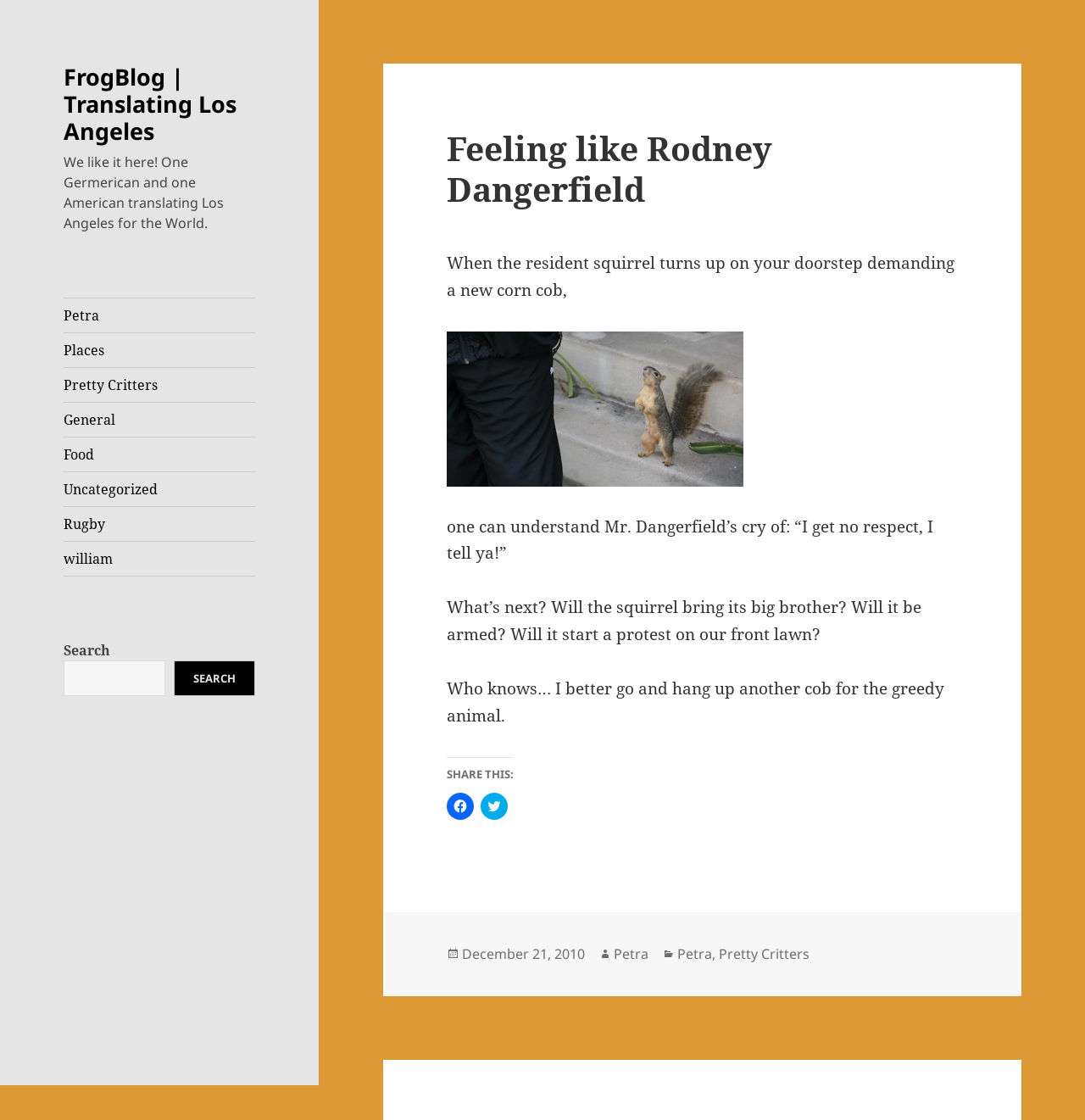Please predict the bounding box coordinates of the element's region where a click is necessary to complete the following instruction: "Search for something". The coordinates should be represented by four float numbers between 0 and 1, i.e., [left, top, right, bottom].

[0.059, 0.59, 0.153, 0.621]